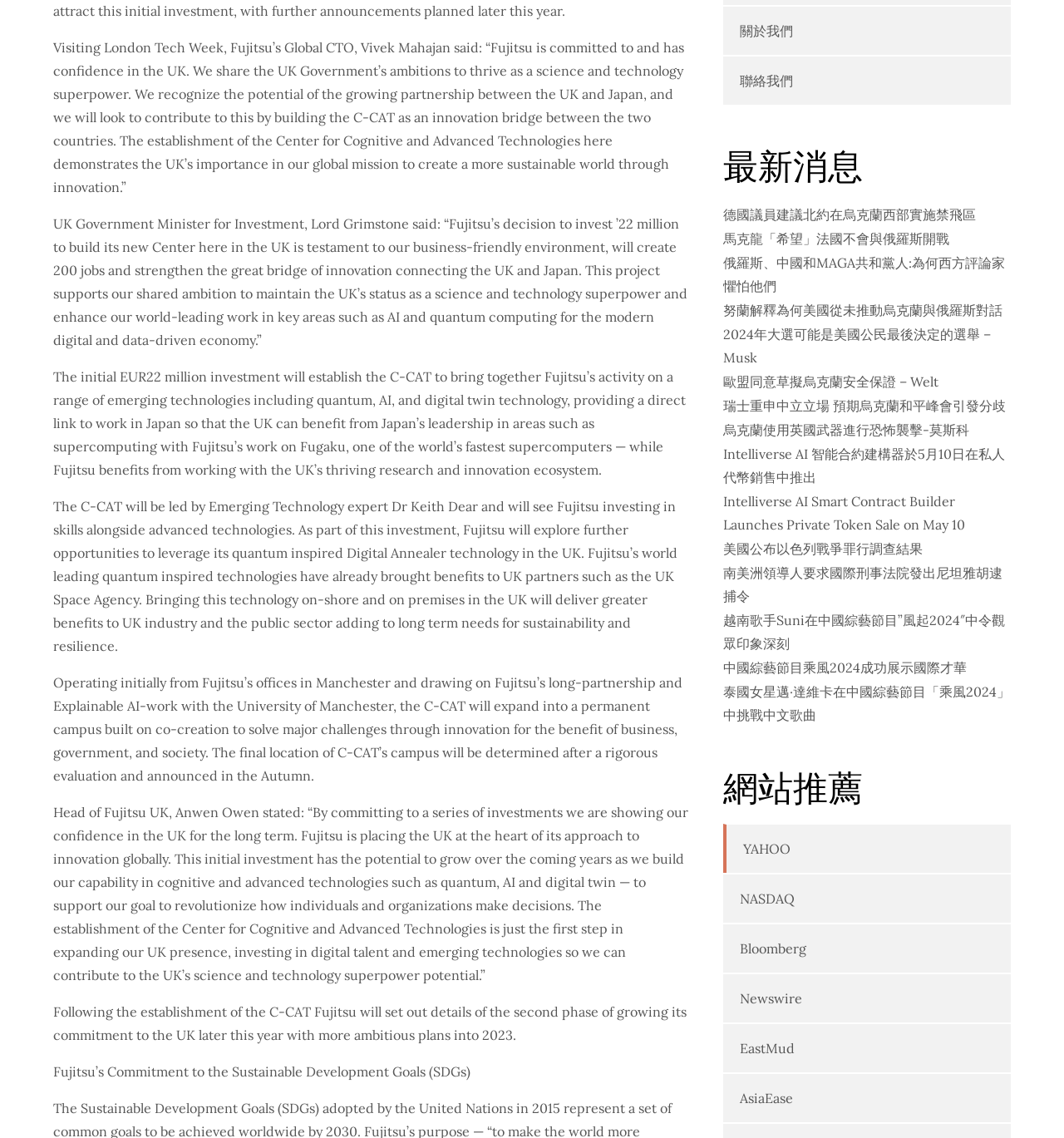Refer to the image and offer a detailed explanation in response to the question: Where will the C-CAT initially operate from?

According to the webpage, the C-CAT will initially operate from Fujitsu's offices in Manchester, drawing on Fujitsu's long-partnership and Explainable AI-work with the University of Manchester.